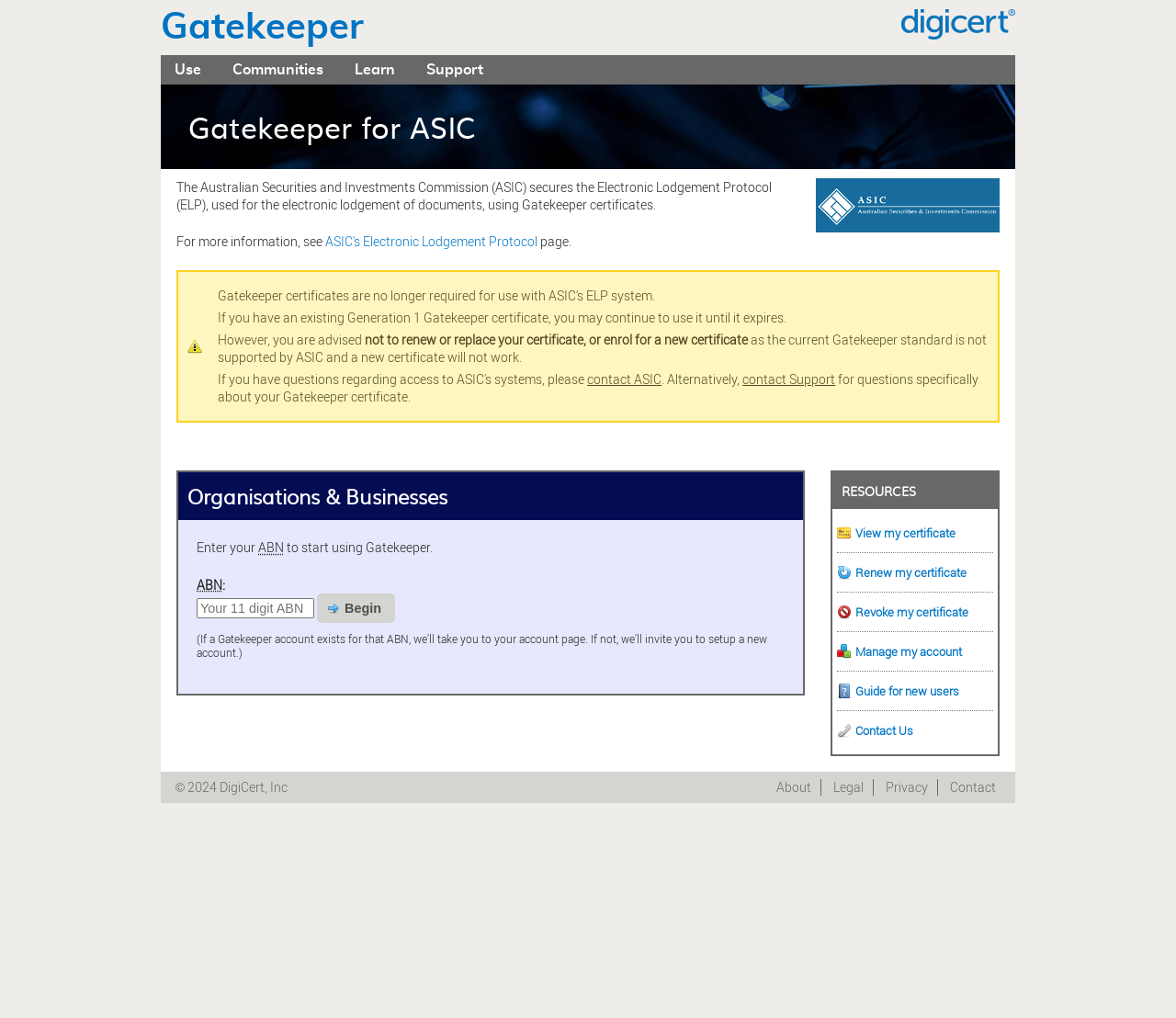Use a single word or phrase to answer this question: 
What is the alternative to contacting ASIC for questions about my Gatekeeper certificate?

Contact Support